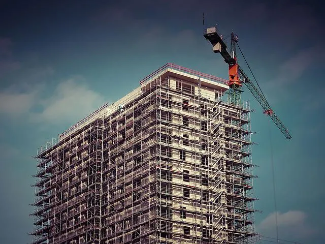Give a meticulous account of what the image depicts.

The image showcases a tall building under construction, prominently displayed with scaffolding enveloping its structure. A crane is positioned at the top, indicating ongoing work on the upper levels. The atmospheric sky in the background adds a dramatic effect, contrasting with the modern construction elements. This scene reflects the dynamic nature of real estate development, emphasizing the evolving landscape and the complexities involved in building new properties. It resonates with the theme of real estate tips and best practices for selling properties, highlighting the importance of infrastructure and preparation in the market.